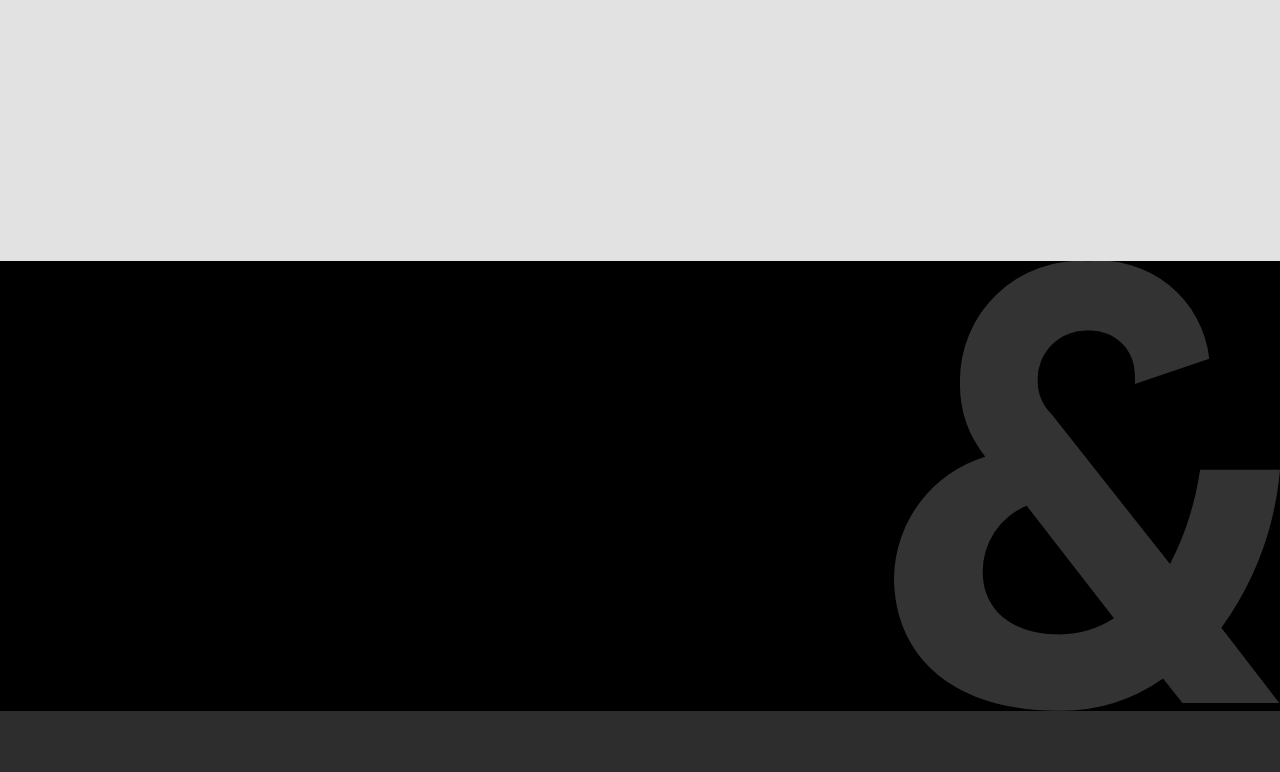Locate the UI element described as follows: "Contact". Return the bounding box coordinates as four float numbers between 0 and 1 in the order [left, top, right, bottom].

[0.703, 0.637, 0.748, 0.666]